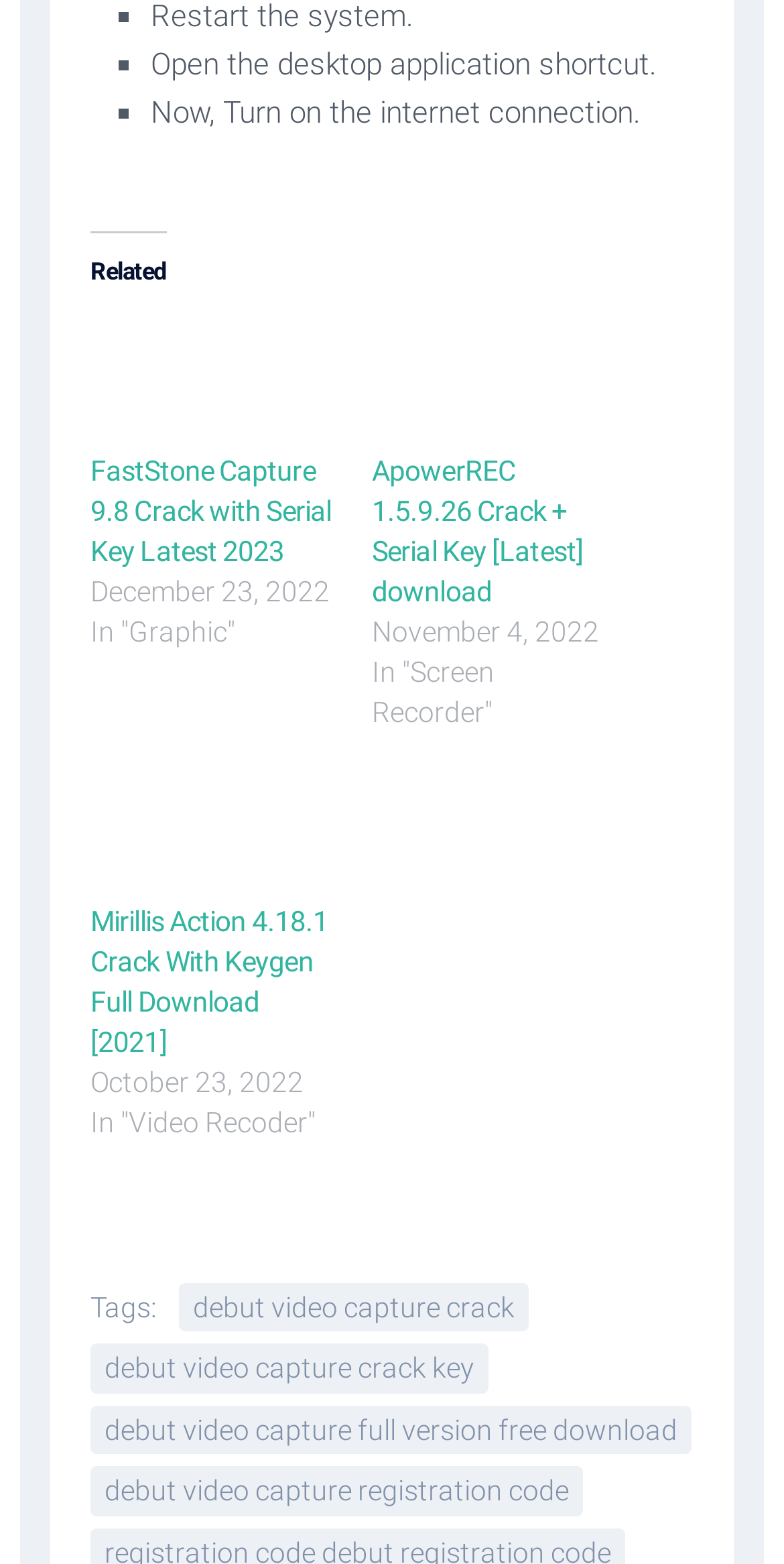Determine the bounding box coordinates of the target area to click to execute the following instruction: "View 'FastStone Capture 9.8 Crack with Serial Key Latest 2023'."

[0.115, 0.289, 0.423, 0.366]